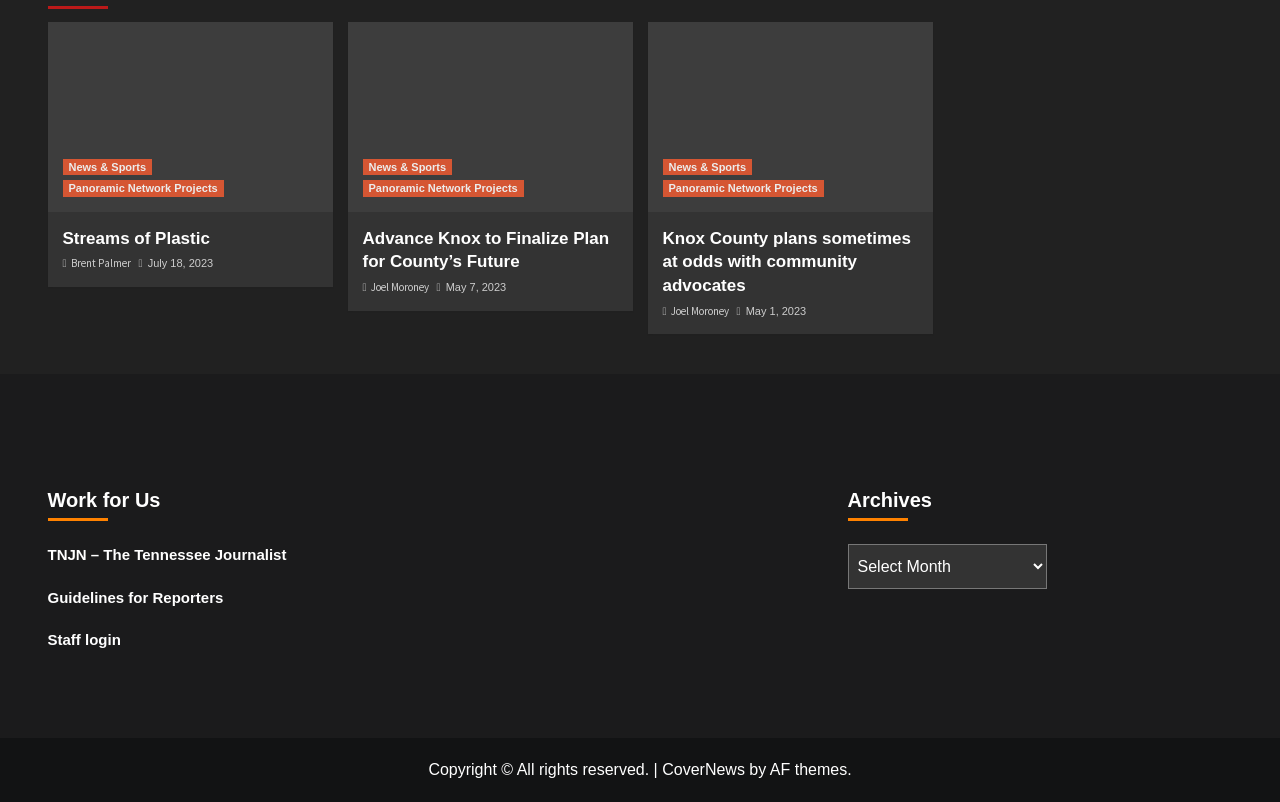Find the bounding box coordinates of the element's region that should be clicked in order to follow the given instruction: "Read 'Knox County plans sometimes at odds with community advocates'". The coordinates should consist of four float numbers between 0 and 1, i.e., [left, top, right, bottom].

[0.518, 0.282, 0.717, 0.371]